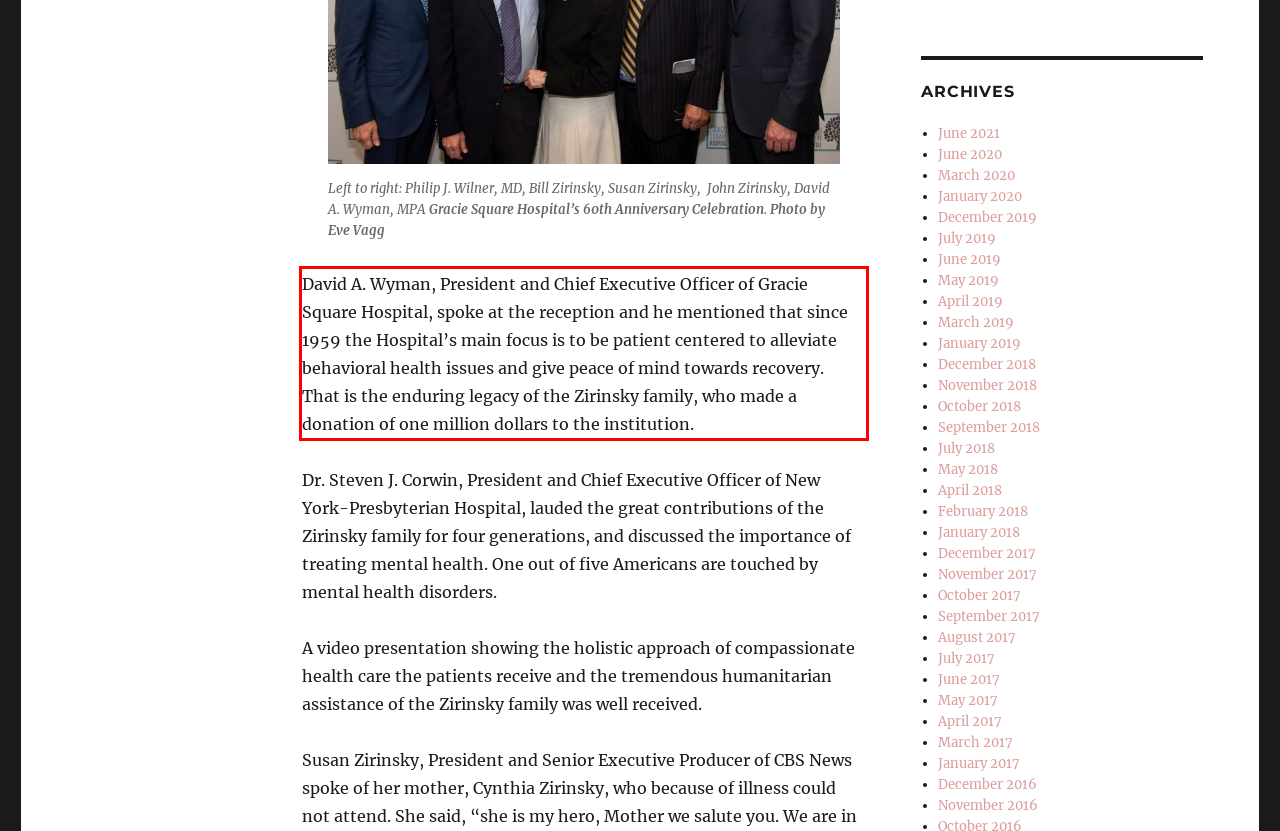Analyze the screenshot of the webpage and extract the text from the UI element that is inside the red bounding box.

David A. Wyman, President and Chief Executive Officer of Gracie Square Hospital, spoke at the reception and he mentioned that since 1959 the Hospital’s main focus is to be patient centered to alleviate behavioral health issues and give peace of mind towards recovery. That is the enduring legacy of the Zirinsky family, who made a donation of one million dollars to the institution.